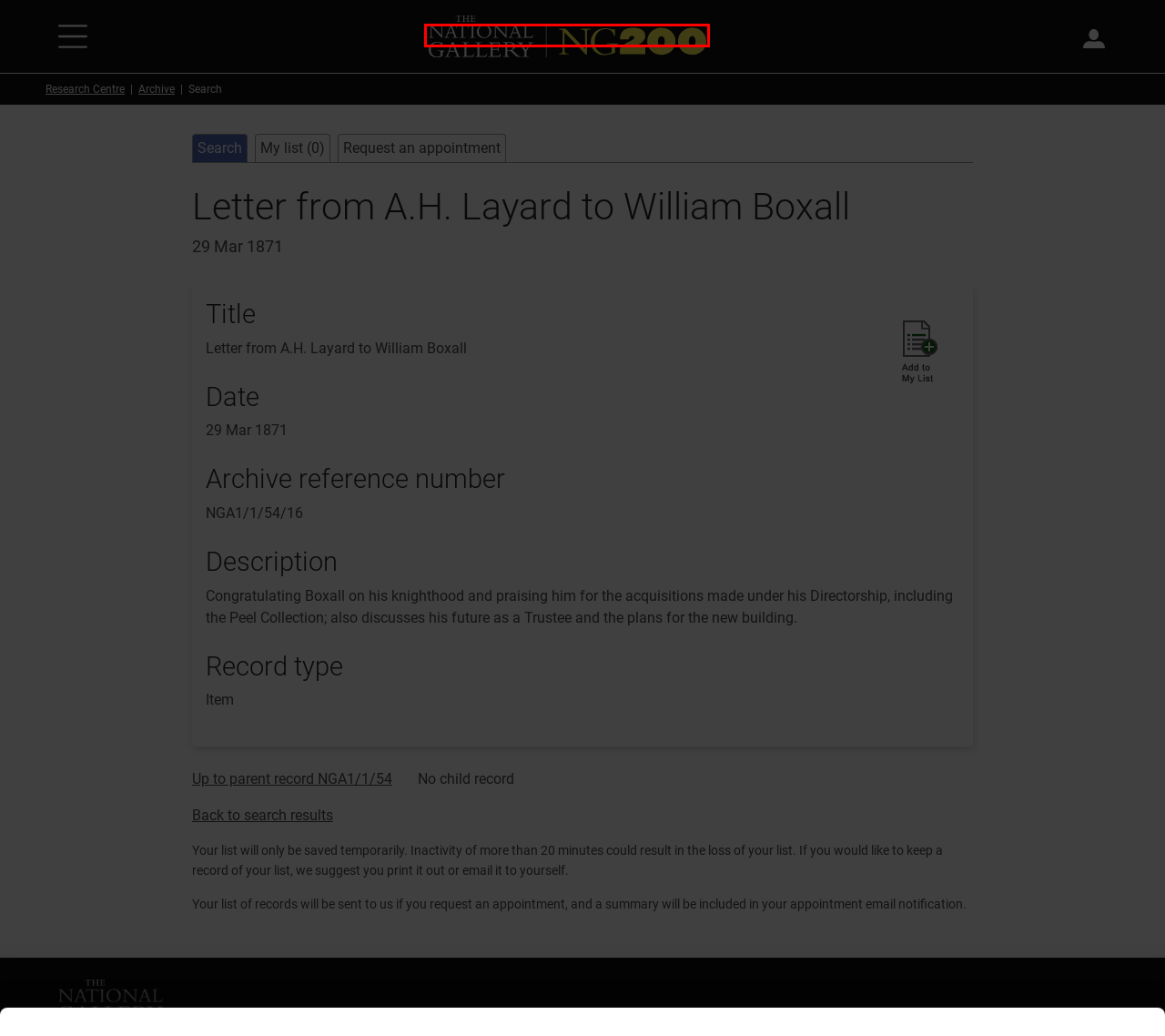Review the screenshot of a webpage containing a red bounding box around an element. Select the description that best matches the new webpage after clicking the highlighted element. The options are:
A. Terms of use | National Gallery, London
B. About us | National Gallery, London
C. The National Gallery Online Shop | National Gallery Shop
D. Press and media | About us | National Gallery, London
E. Borrowing from the National Gallery: A Guide  | About us | The National Gallery, London
F. Feedback | National Gallery, London
G. Credit Suisse | About us | National Gallery, London
H. The National Gallery, London

H